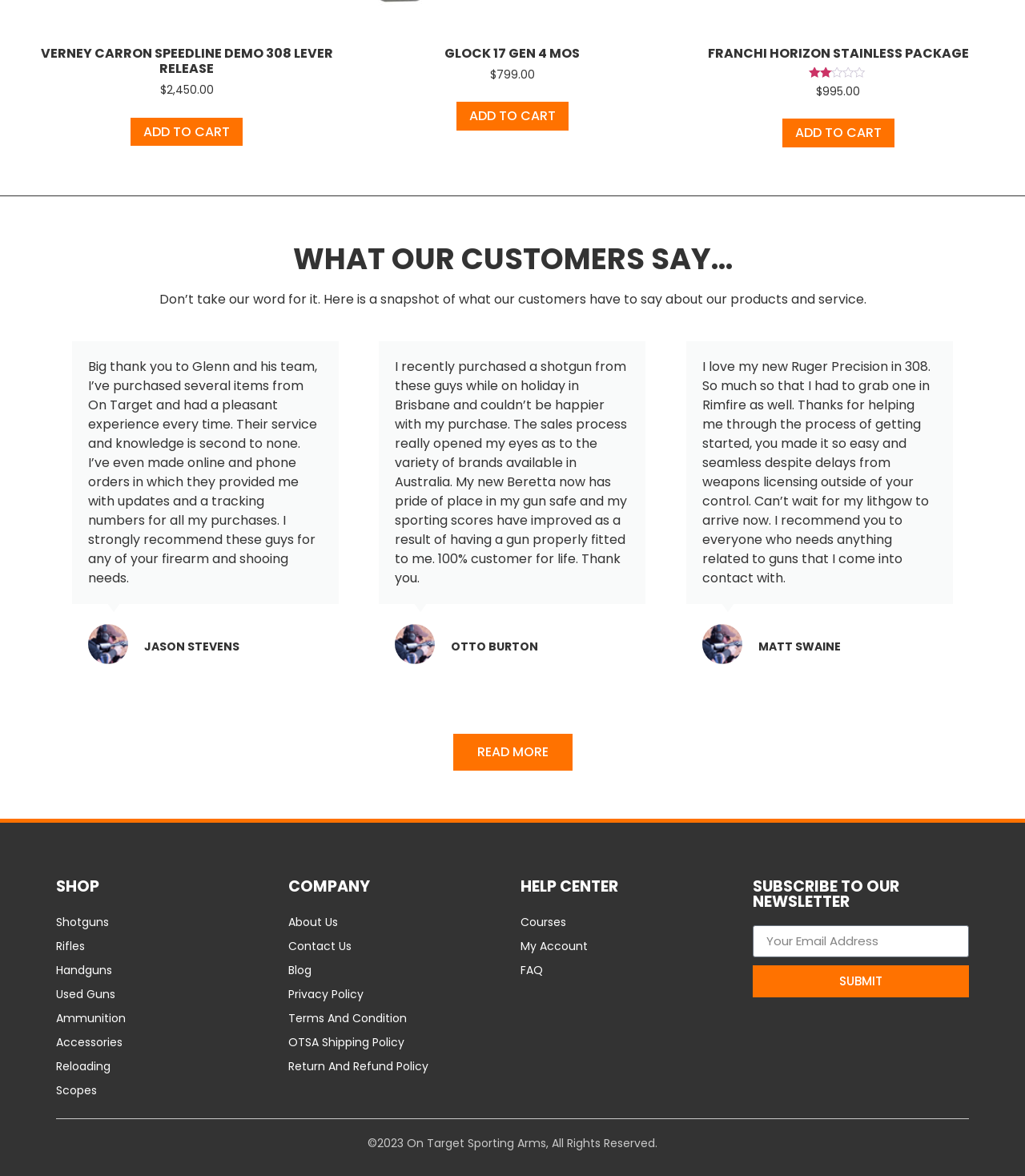How many products are displayed on this page?
Please respond to the question with a detailed and thorough explanation.

I counted the number of products displayed on this page, which are 'VERNEY CARRON SPEEDLINE DEMO 308 LEVER RELEASE', 'GLOCK 17 GEN 4 MOS', and 'FRANCHI HORIZON STAINLESS PACKAGE'.